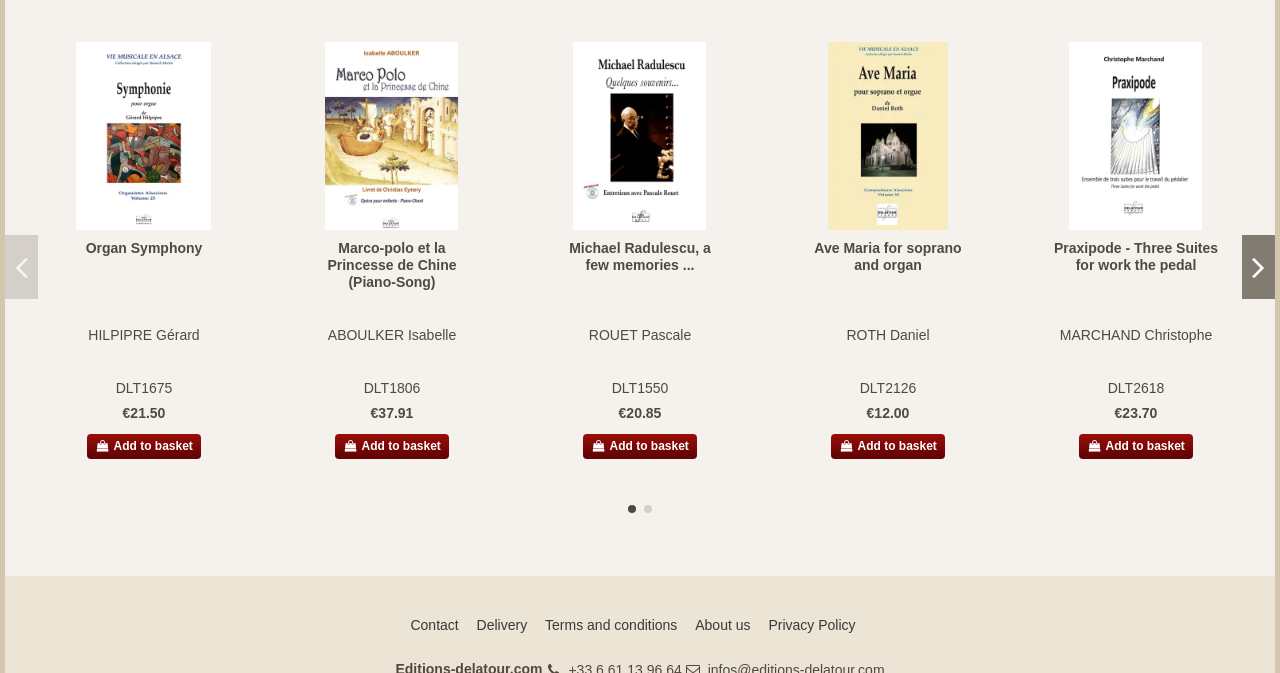Locate the bounding box coordinates of the element that needs to be clicked to carry out the instruction: "Add Marco-polo et la Princesse de Chine to basket". The coordinates should be given as four float numbers ranging from 0 to 1, i.e., [left, top, right, bottom].

[0.262, 0.645, 0.351, 0.682]